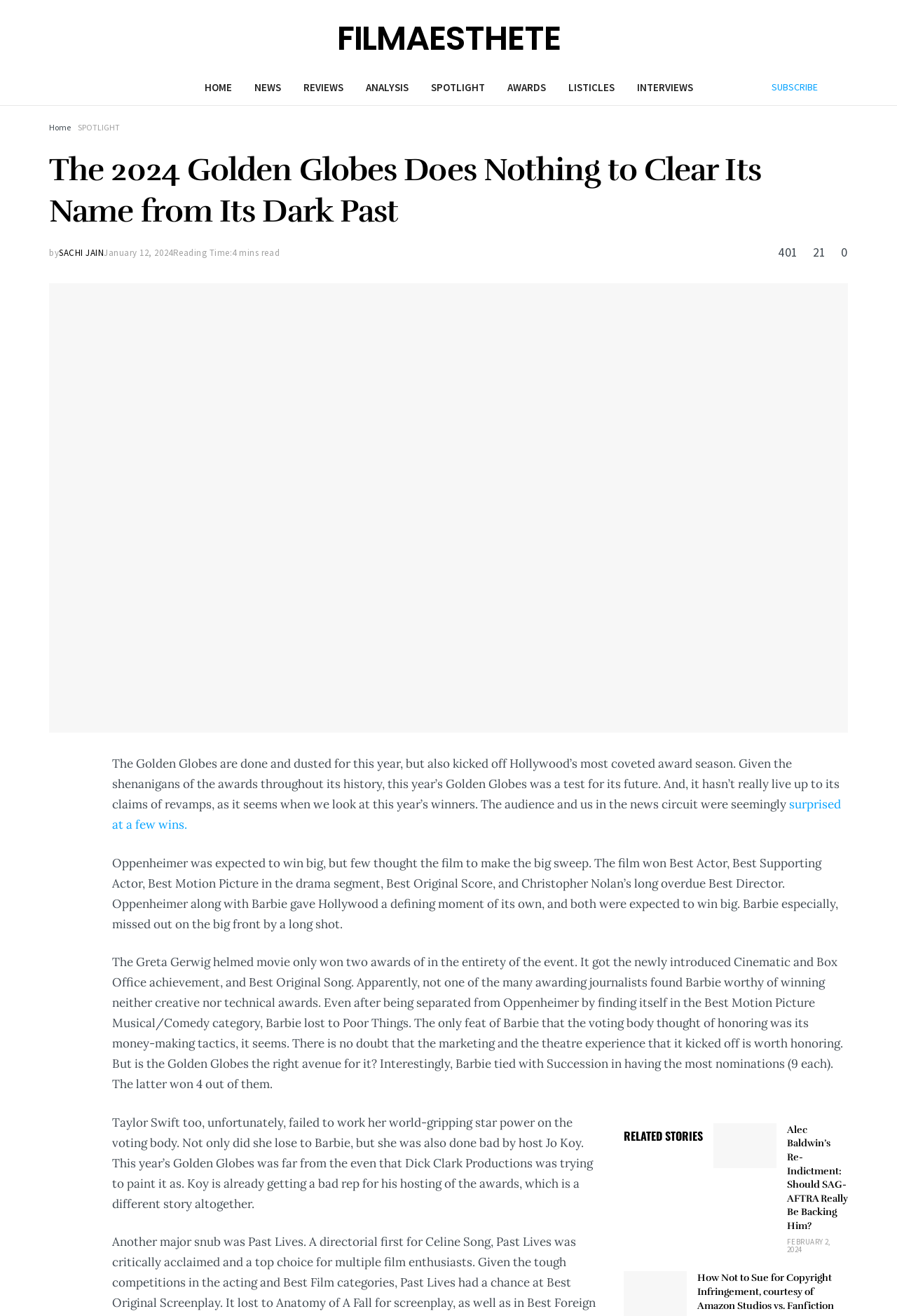Calculate the bounding box coordinates of the UI element given the description: "Sachi Jain".

[0.066, 0.188, 0.116, 0.197]